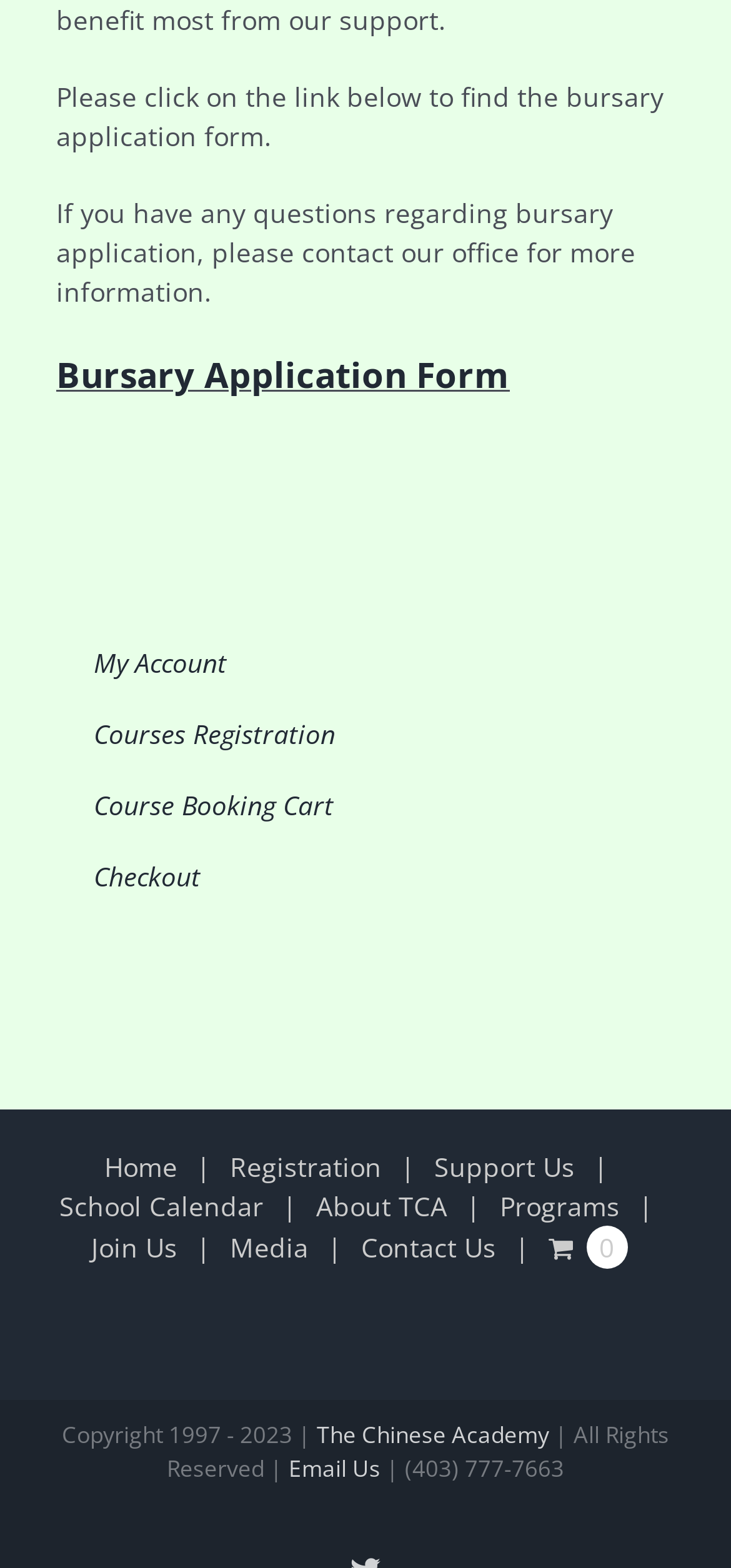What are the main navigation options?
Based on the screenshot, answer the question with a single word or phrase.

Home, Registration, Support Us, School Calendar, About TCA, Programs, Join Us, Media, Contact Us